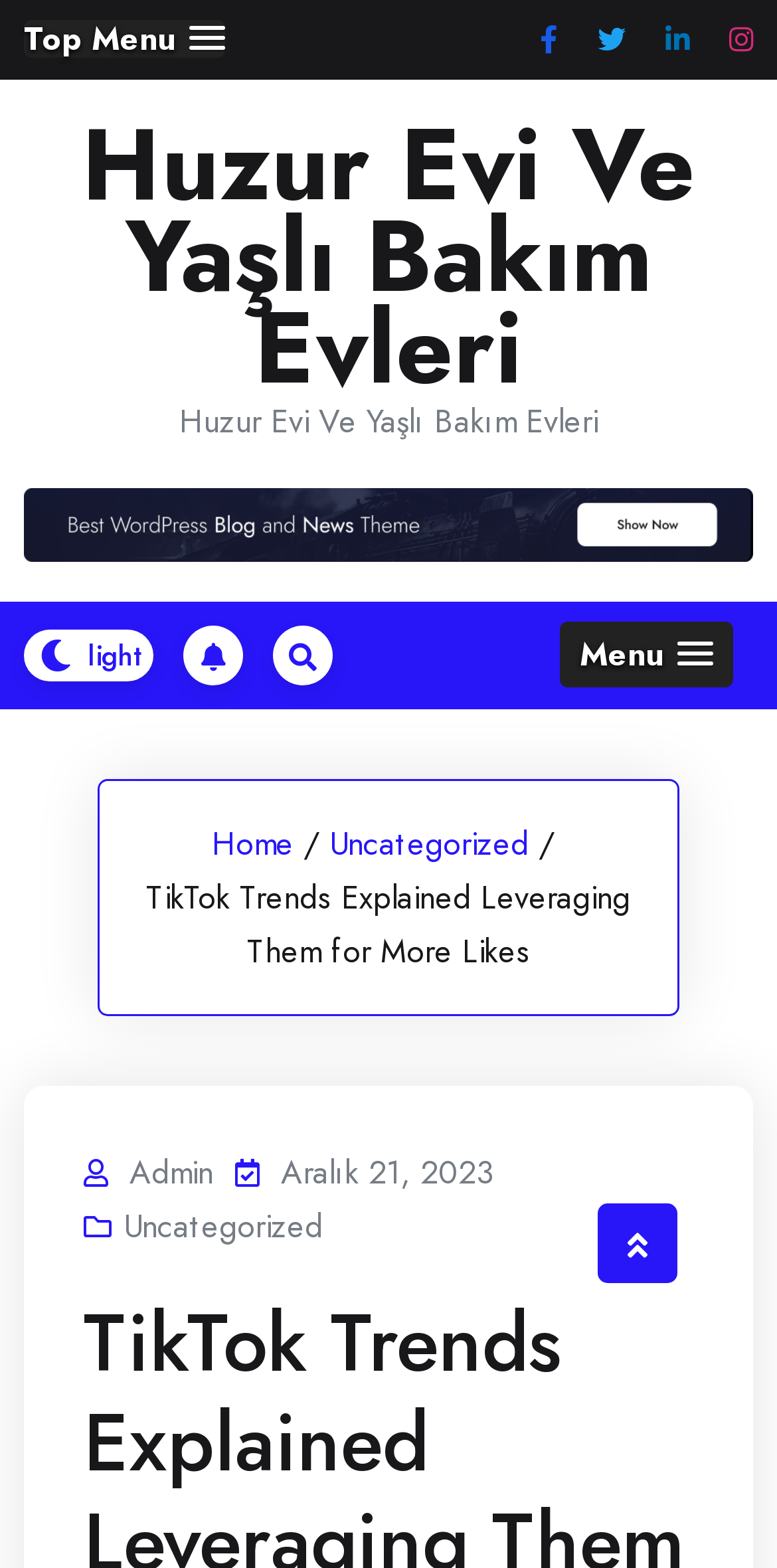Determine the bounding box coordinates of the element that should be clicked to execute the following command: "Click the top menu button".

[0.031, 0.013, 0.29, 0.037]